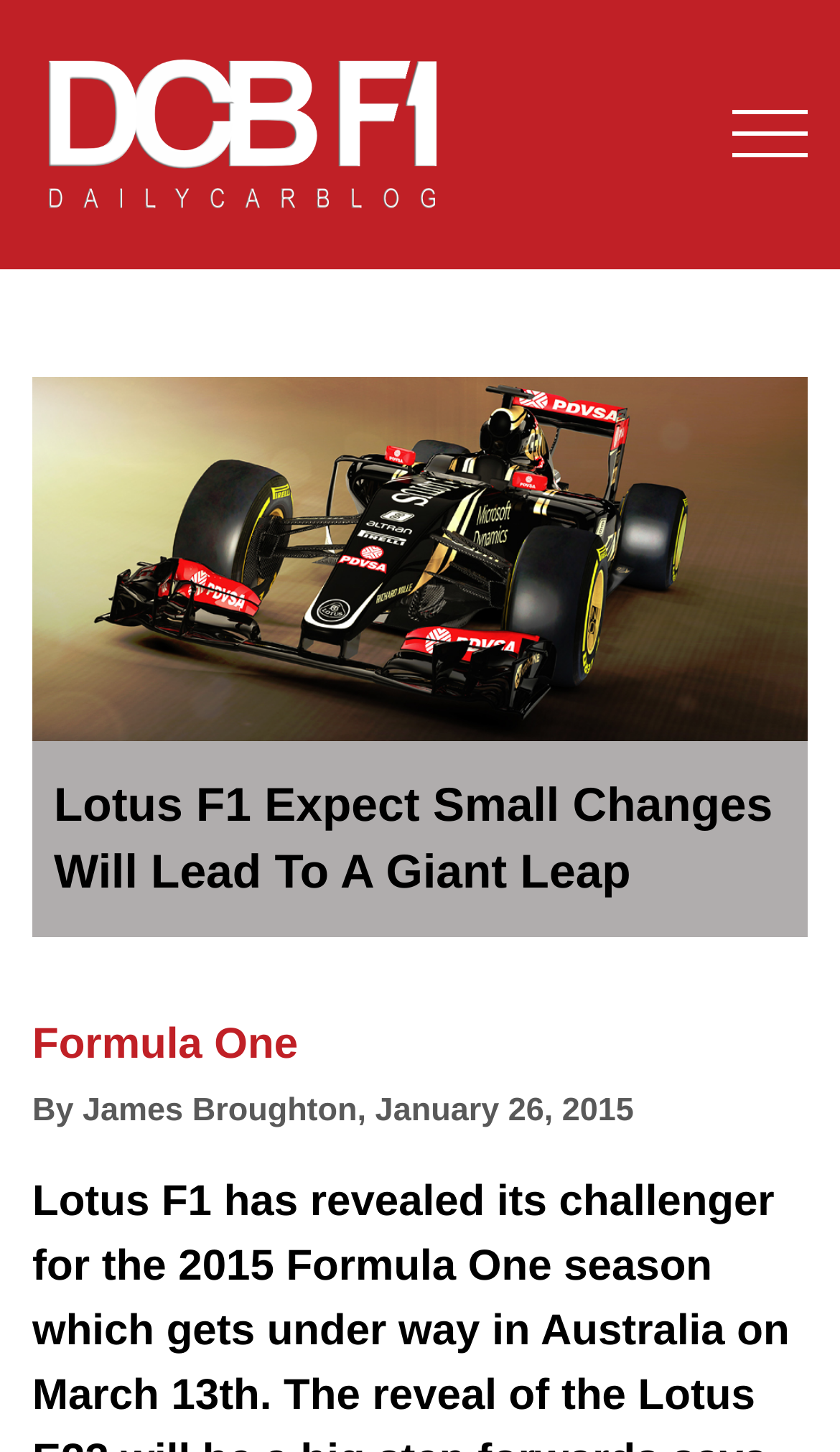What is the caption of the image?
Respond with a short answer, either a single word or a phrase, based on the image.

Lotus-F1-2015